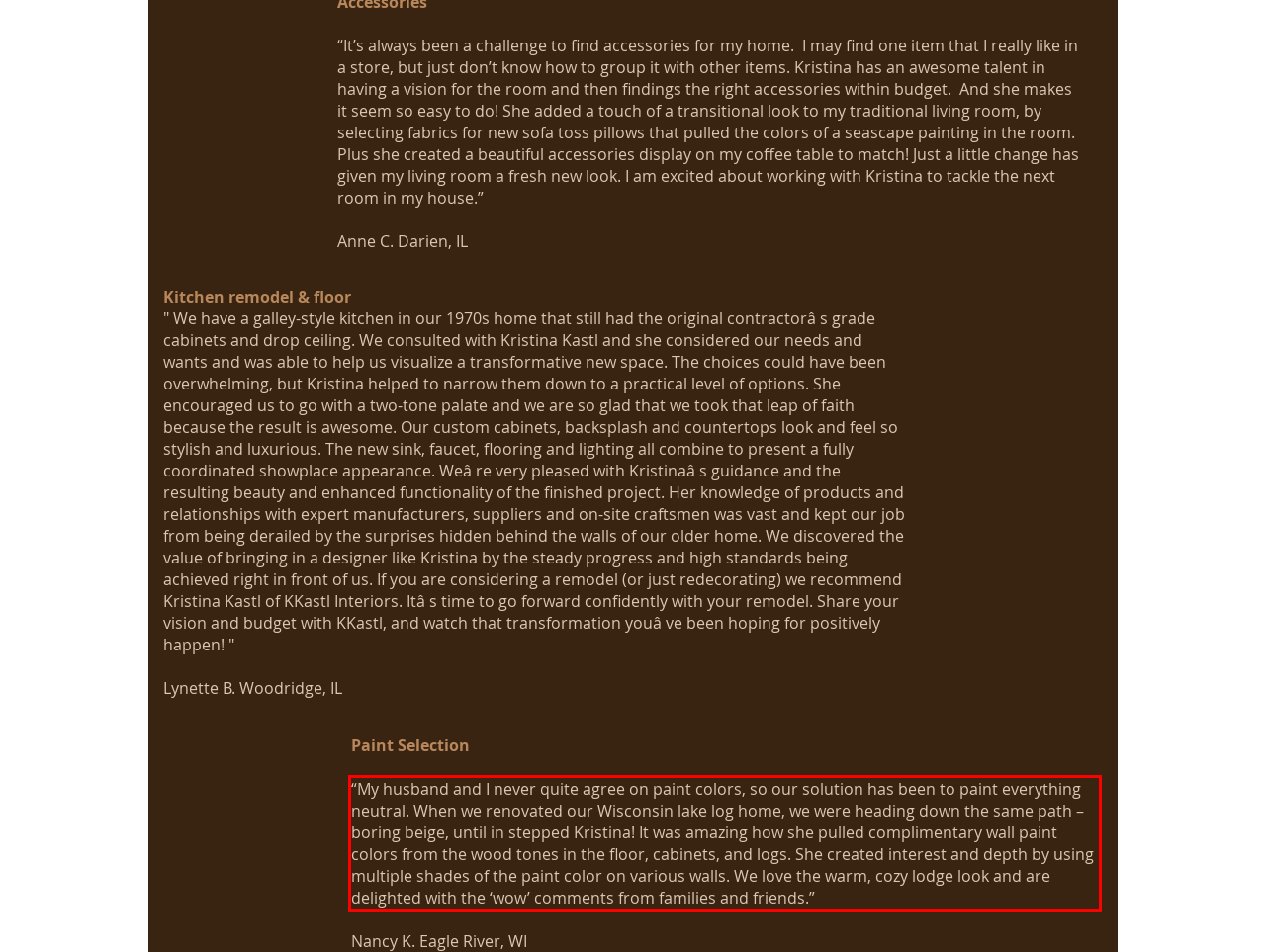Identify and extract the text within the red rectangle in the screenshot of the webpage.

“My husband and I never quite agree on paint colors, so our solution has been to paint everything neutral. When we renovated our Wisconsin lake log home, we were heading down the same path – boring beige, until in stepped Kristina! It was amazing how she pulled complimentary wall paint colors from the wood tones in the floor, cabinets, and logs. She created interest and depth by using multiple shades of the paint color on various walls. We love the warm, cozy lodge look and are delighted with the ‘wow’ comments from families and friends.”